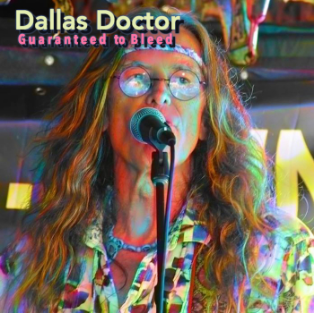Provide a brief response to the question below using a single word or phrase: 
What is the mood of the live music setting?

Lively